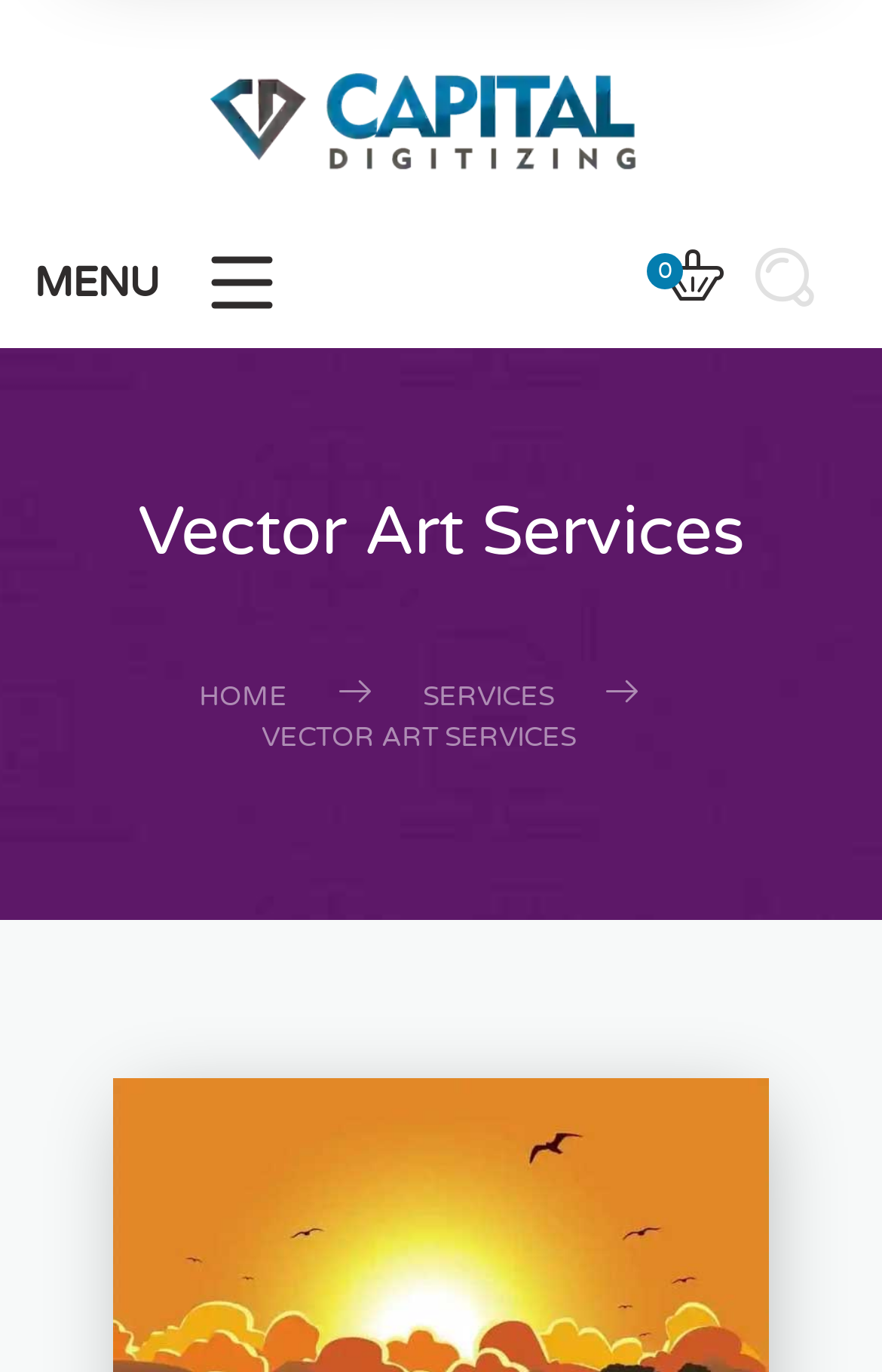Is there a banner or sign service?
Please provide a single word or phrase answer based on the image.

Yes